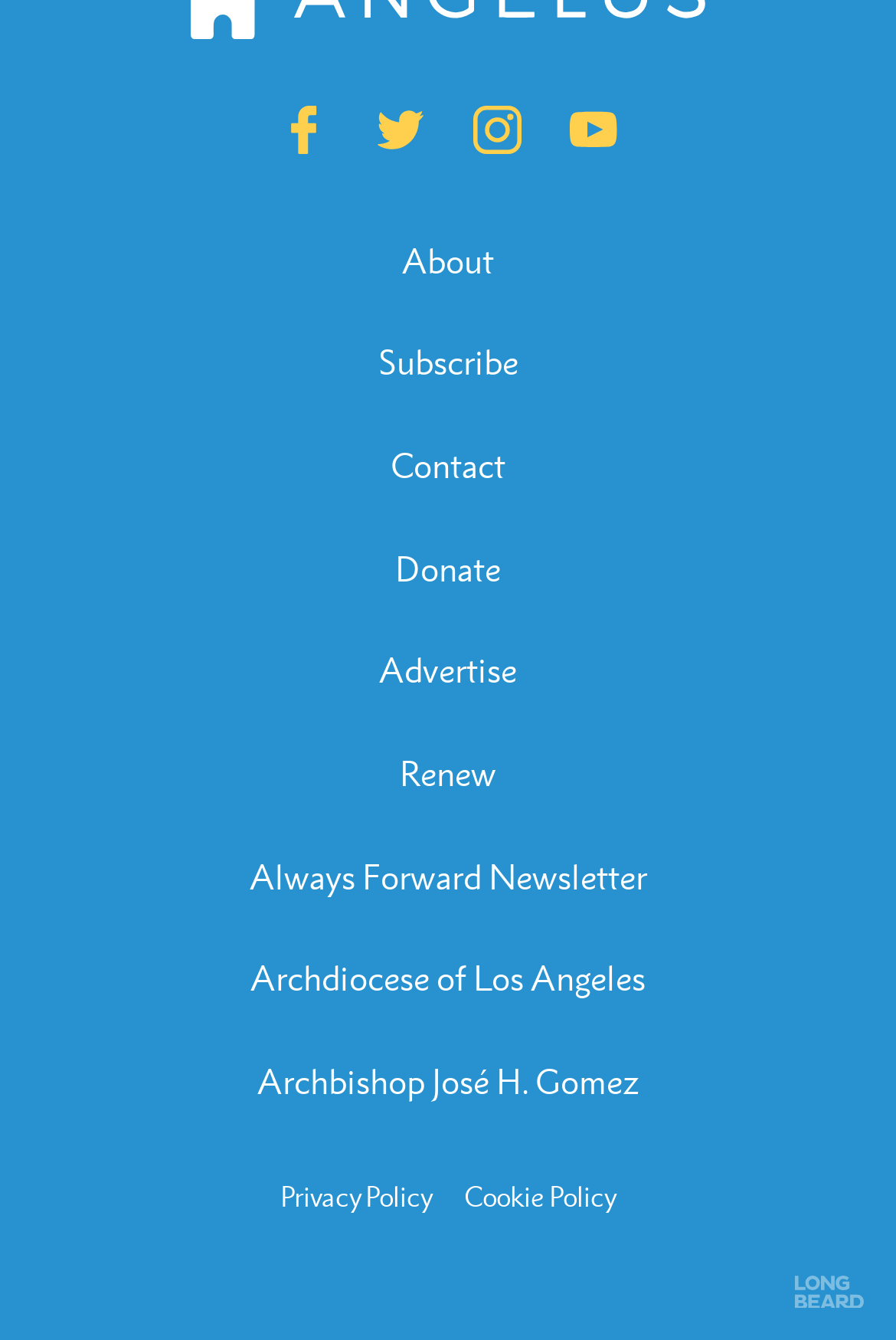Please mark the bounding box coordinates of the area that should be clicked to carry out the instruction: "View the Privacy Policy".

[0.313, 0.882, 0.482, 0.908]